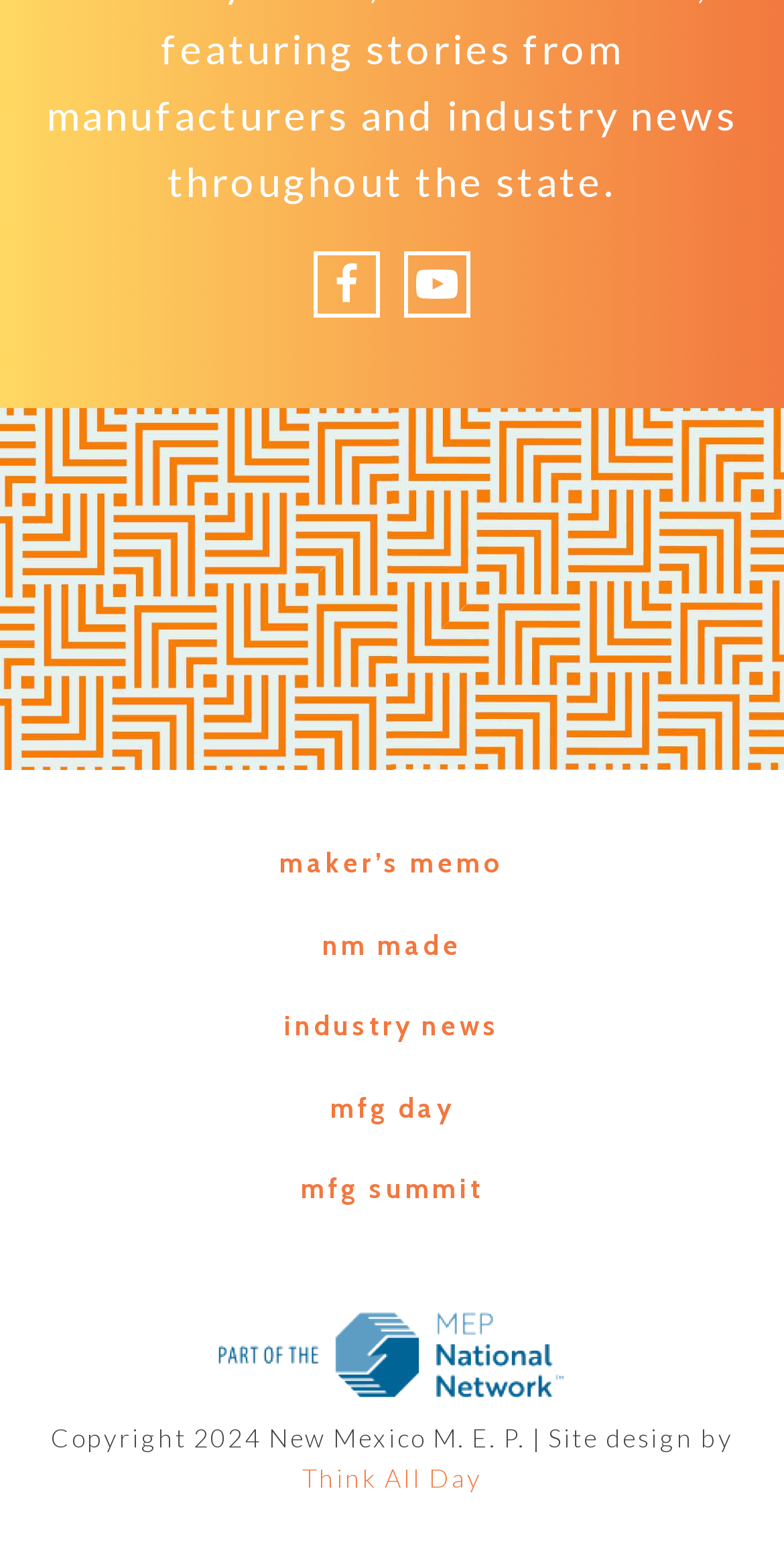What is the purpose of the 'maker’s memo' link?
Provide a concise answer using a single word or phrase based on the image.

Unknown